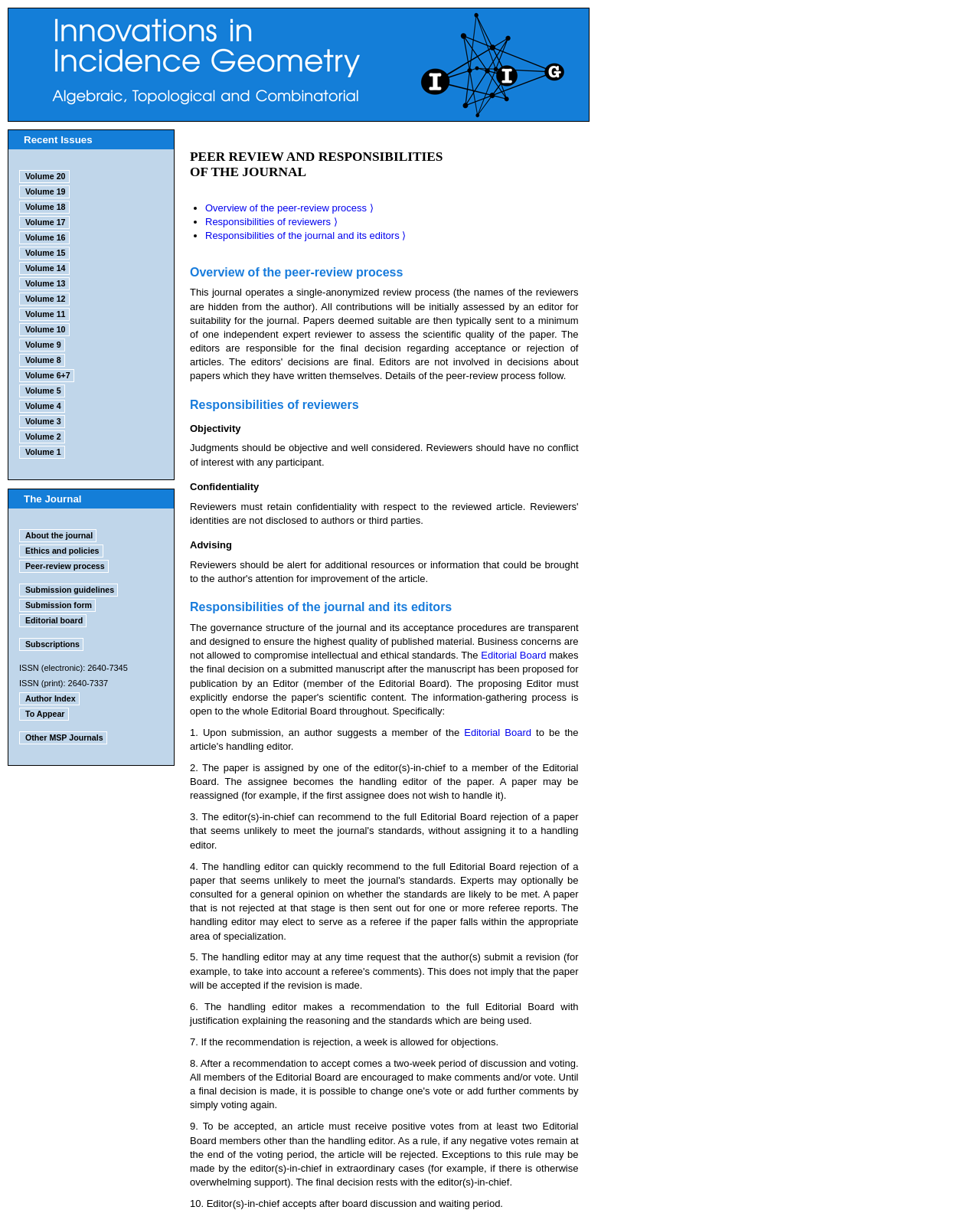Please specify the bounding box coordinates of the region to click in order to perform the following instruction: "Check the editorial board".

[0.009, 0.404, 0.177, 0.616]